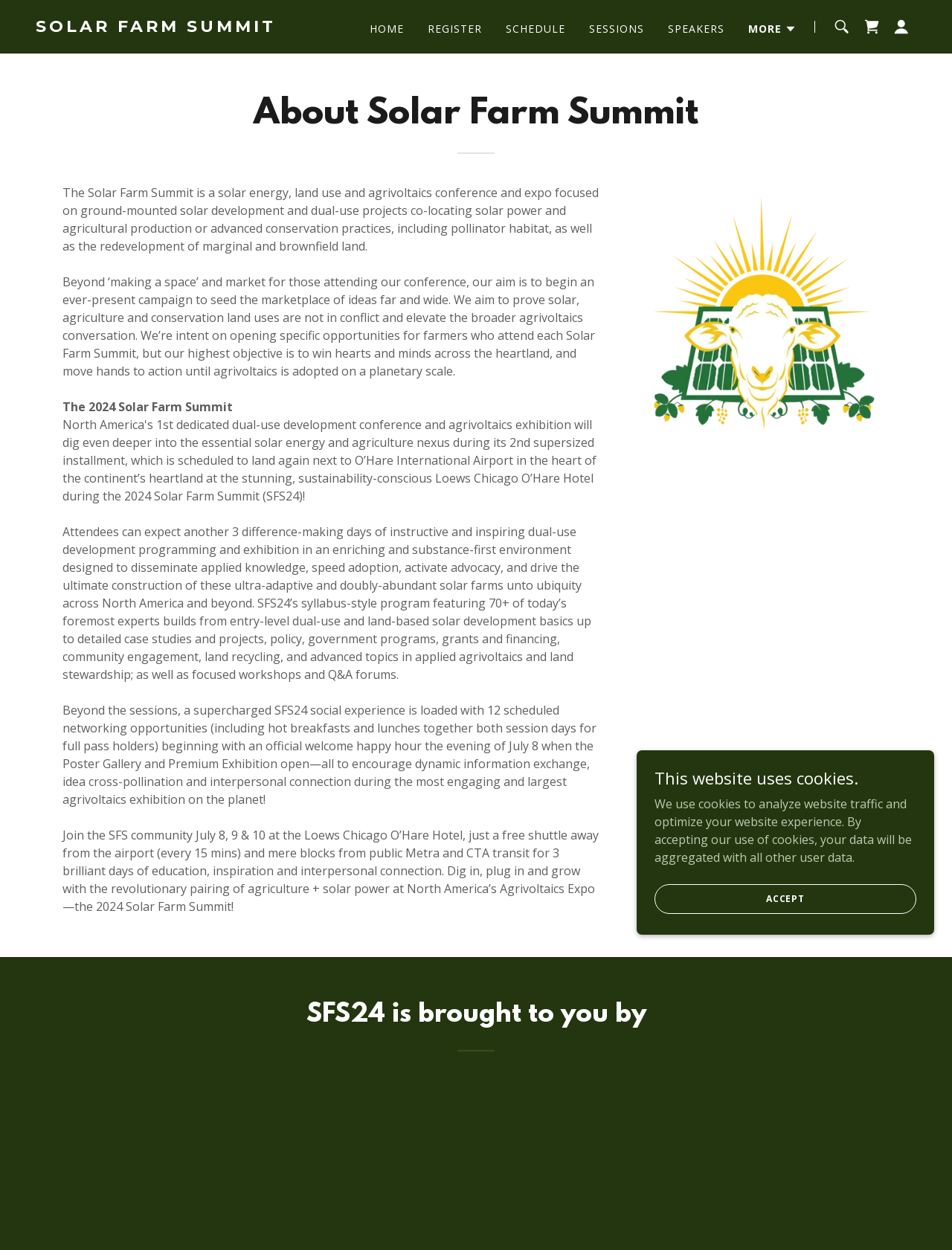Provide an in-depth caption for the webpage.

The webpage is about the Solar Farm Summit, a conference and expo focused on ground-mounted solar development and dual-use projects. At the top, there is a navigation menu with links to "HOME", "REGISTER", "SCHEDULE", "SESSIONS", "SPEAKERS", and "MORE". To the right of the navigation menu, there are two images and a shopping cart icon.

Below the navigation menu, there is a heading "About Solar Farm Summit" followed by three paragraphs of text describing the conference's objectives and goals. The text explains that the conference aims to promote the adoption of agrivoltaics, a practice that combines solar power and agricultural production, and to provide a platform for farmers and experts to share knowledge and ideas.

Further down, there is a section about the 2024 Solar Farm Summit, which will take place on July 8-10 at the Loews Chicago O'Hare Hotel. The text describes the conference program, which includes instructive and inspiring sessions, exhibitions, and networking opportunities. There is also an image on the right side of this section.

Below this section, there is a heading "SFS24 is brought to you by" followed by a link to the American Farmland Trust, which is accompanied by an image of the organization's logo.

At the bottom of the page, there is a notice about the website's use of cookies, which is followed by a link to accept the use of cookies.